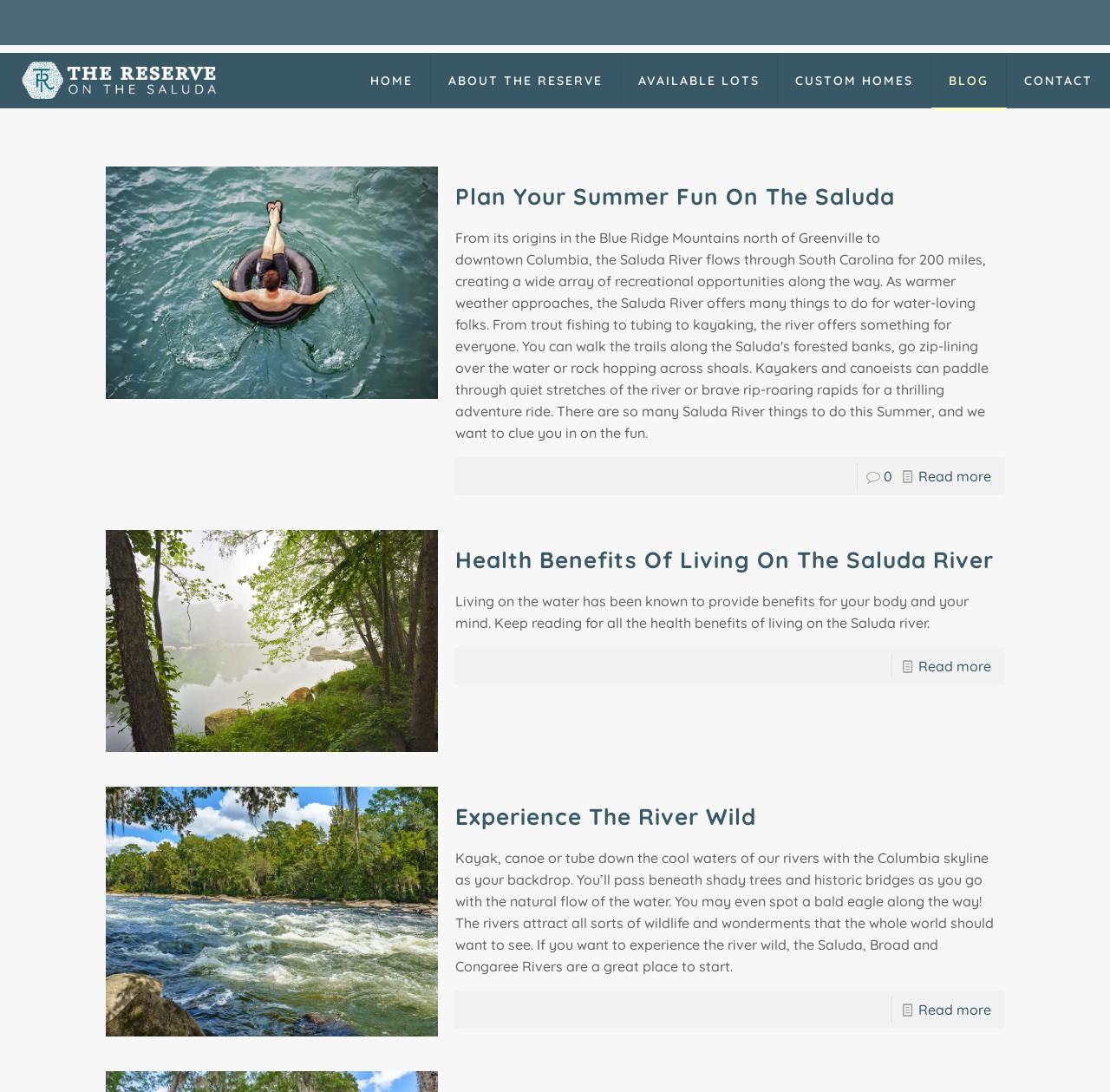Please answer the following question as detailed as possible based on the image: 
What is the topic of the first article?

The first article is about planning summer fun on the Saluda River, and it has an image with the text 'Saluida-Things-To-Do-This-Summer' written on it.